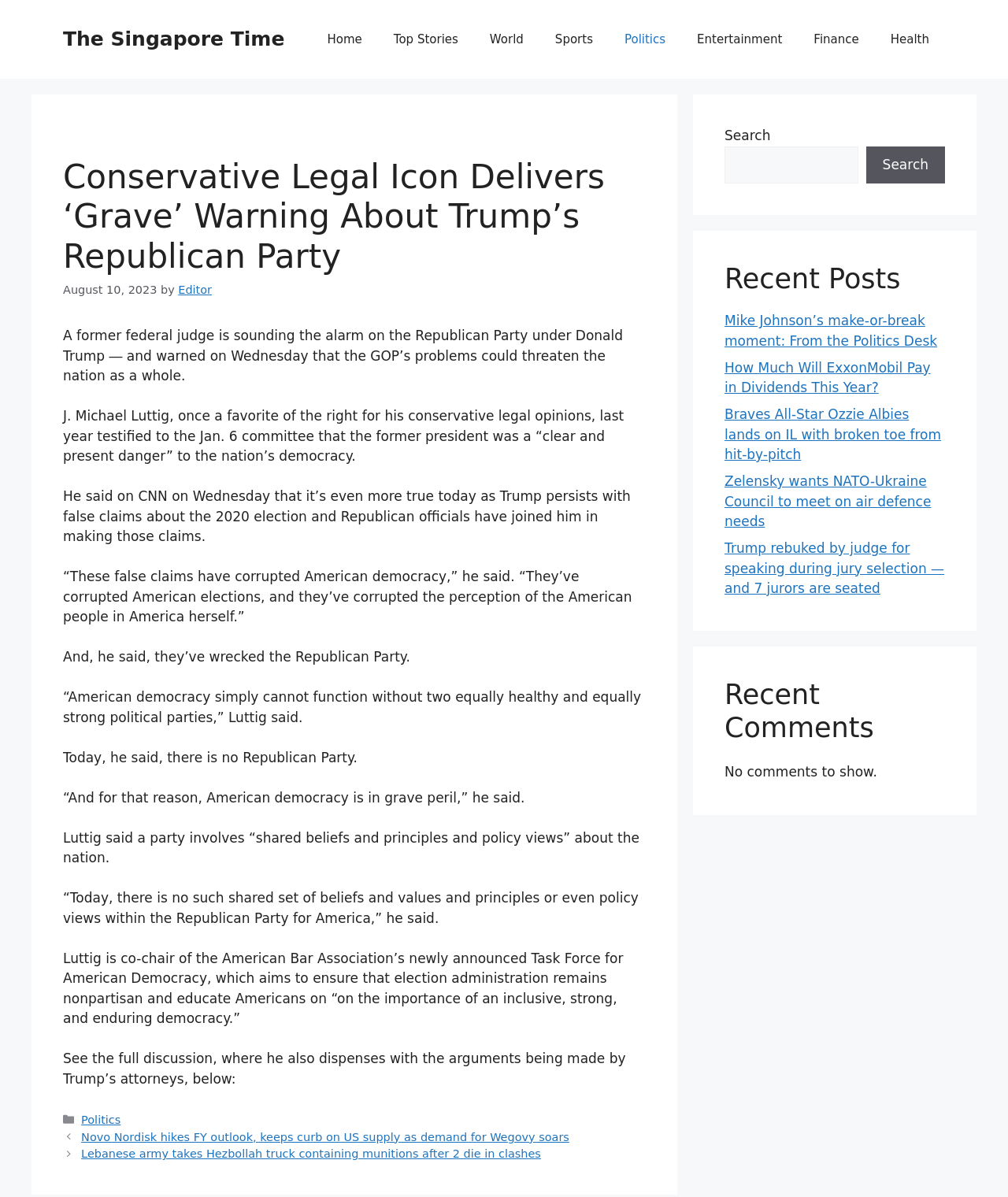Please answer the following question using a single word or phrase: 
What is the date of the article?

August 10, 2023